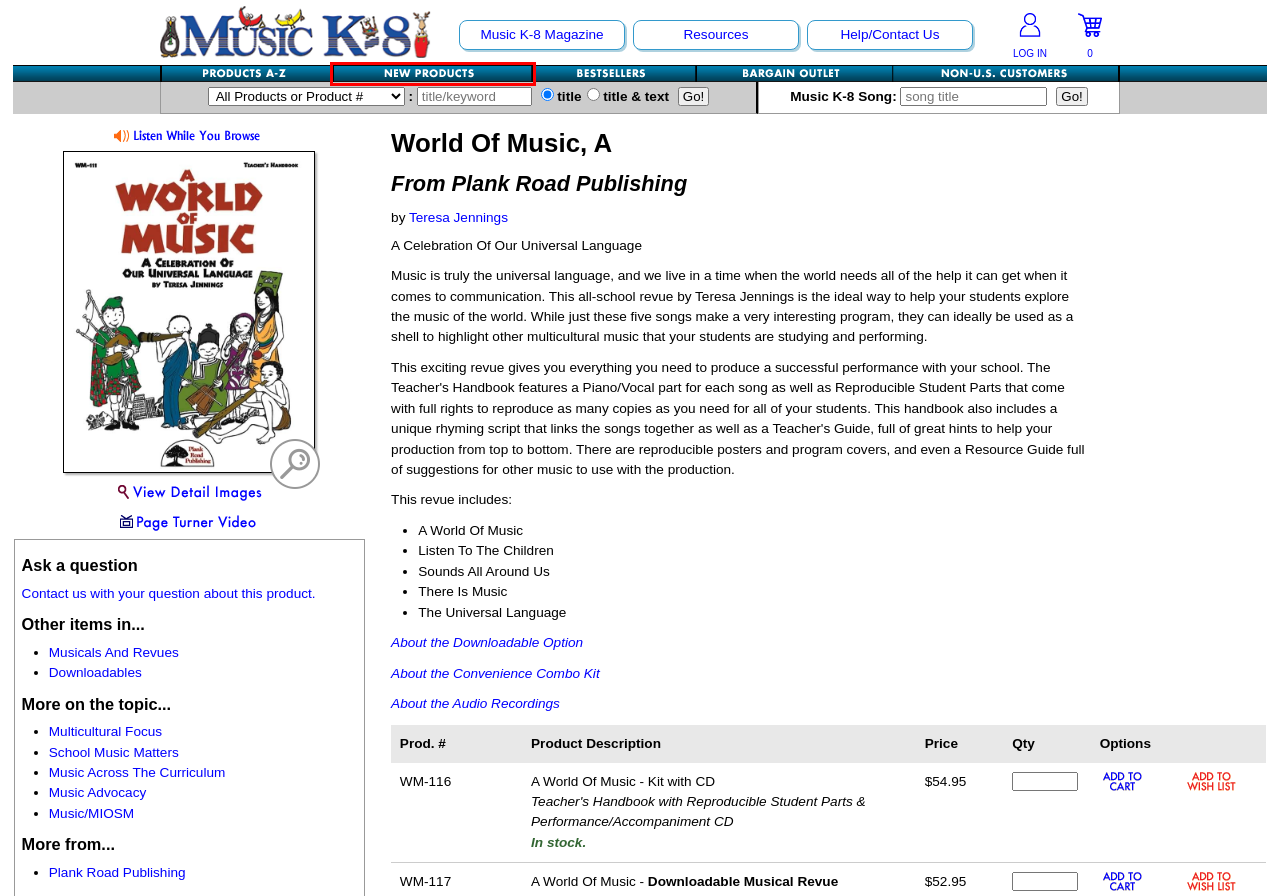You have a screenshot of a webpage, and a red bounding box highlights an element. Select the webpage description that best fits the new page after clicking the element within the bounding box. Options are:
A. Navigation Links For MusicK8.com
B. New Music Teaching Products from Plank Road Publishing
C. Alphabetical List of Products from Plank Road Publishing
D. Best-Selling Products On MusicK8.com
E. MusicK8.com Worldwide: Downloadable Music For Non-US Customers
F. Your Shopping Cart : MusicK8.com
G. Bargain Outlet Web Specials from Plank Road Publishing
H. Log In To Your Plank Road Publishing Account

B